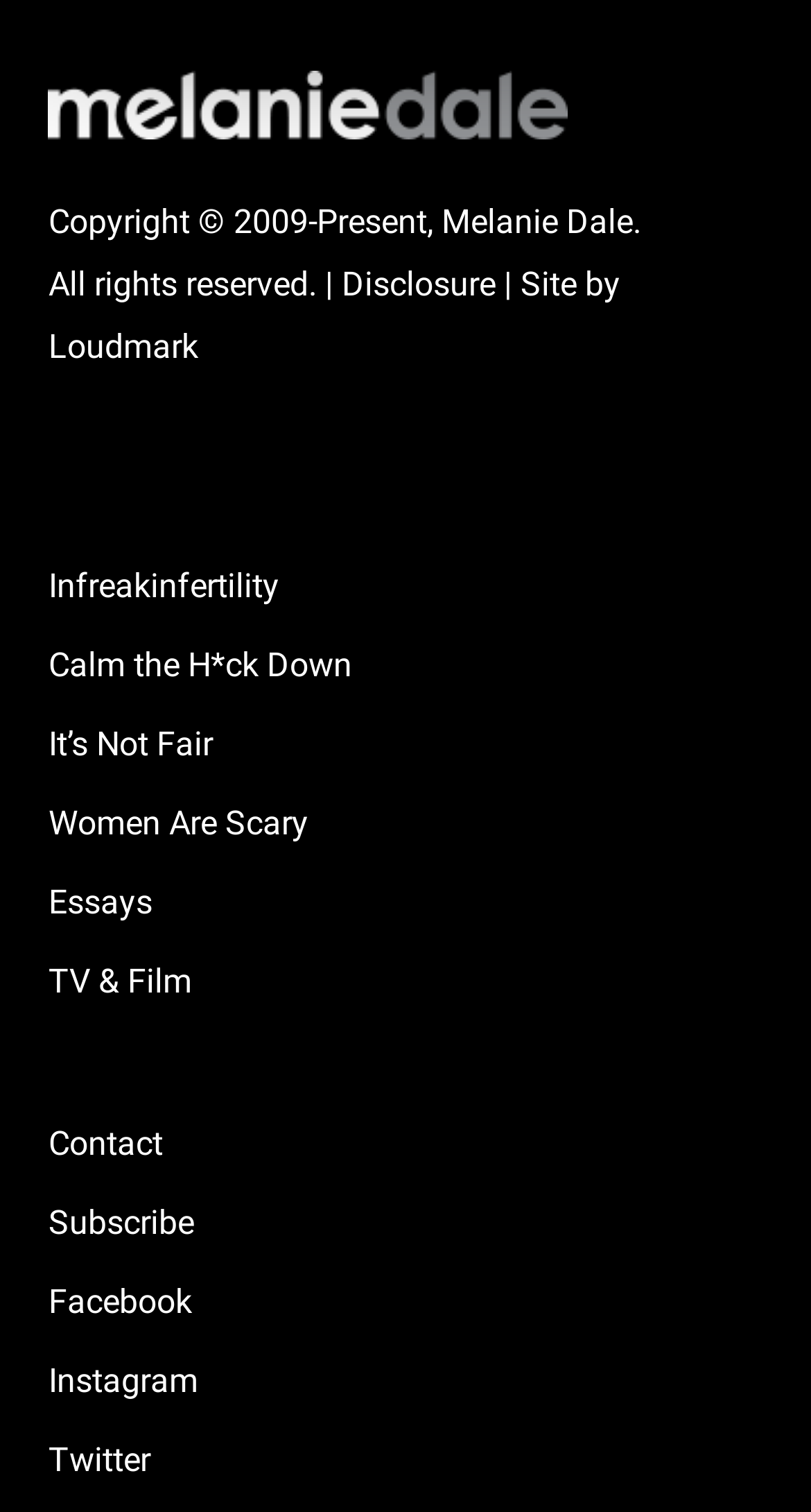Please identify the bounding box coordinates of the area that needs to be clicked to fulfill the following instruction: "visit the Disclosure page."

[0.422, 0.174, 0.611, 0.201]